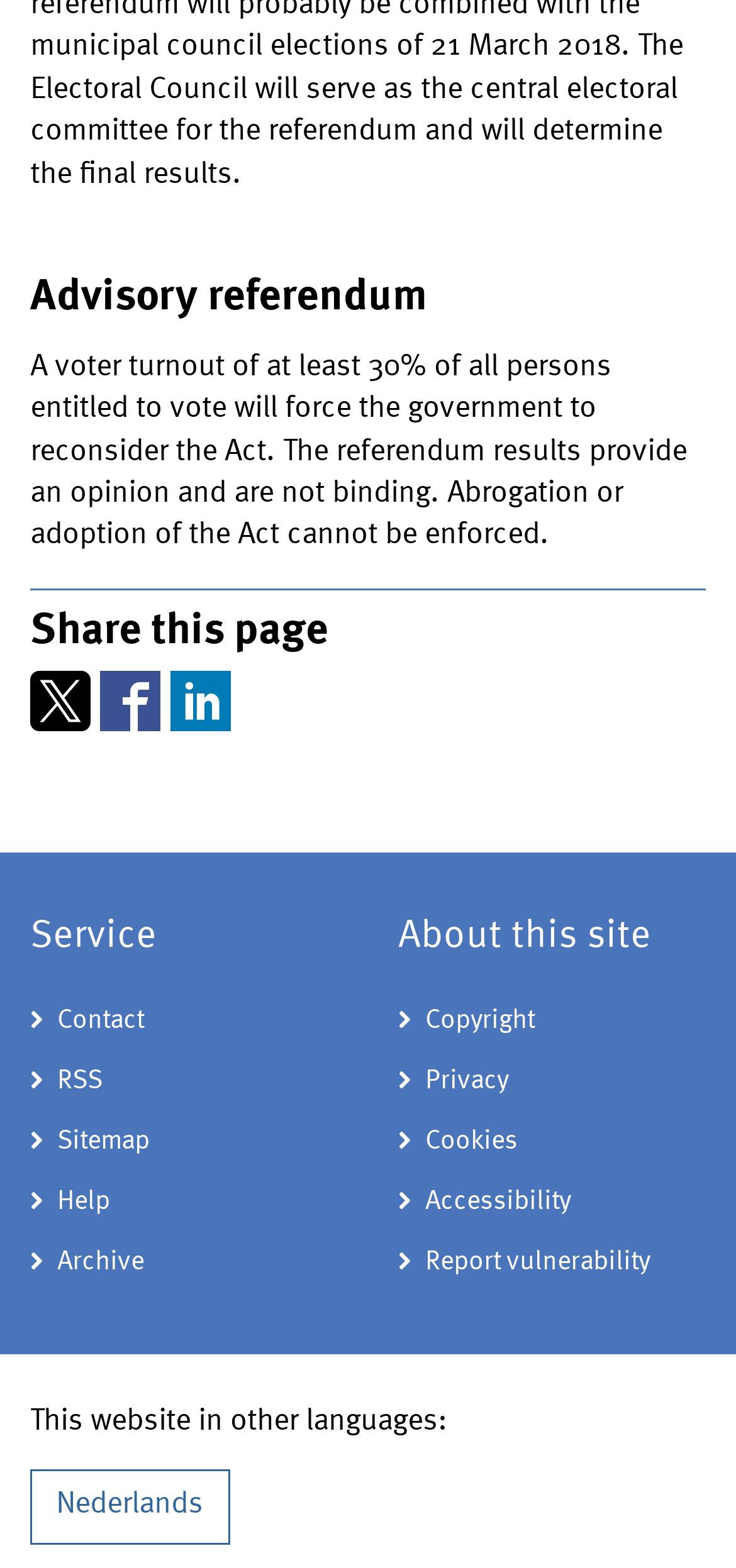Analyze the image and provide a detailed answer to the question: What languages can you switch to on this webpage?

The webpage provides a link to switch to the Nederlands language, which is the only language option available.